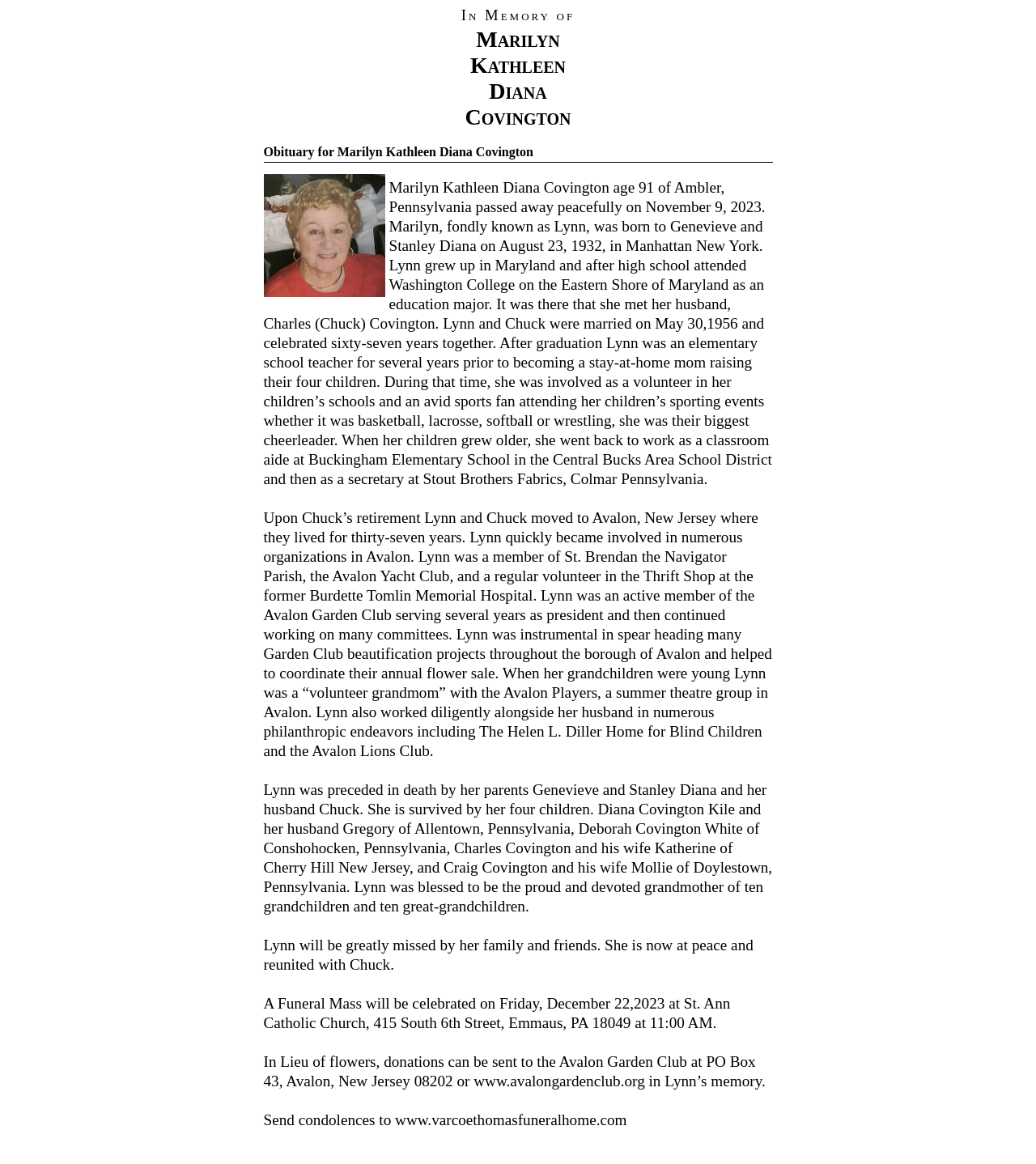Based on the image, please elaborate on the answer to the following question:
What is the address of the church where the Funeral Mass will be celebrated?

I found the answer by reading the StaticText element 'A Funeral Mass will be celebrated on Friday, December 22,2023 at St. Ann Catholic Church, 415 South 6th Street, Emmaus, PA 18049 at 11:00 AM.' which mentions the address of the church.